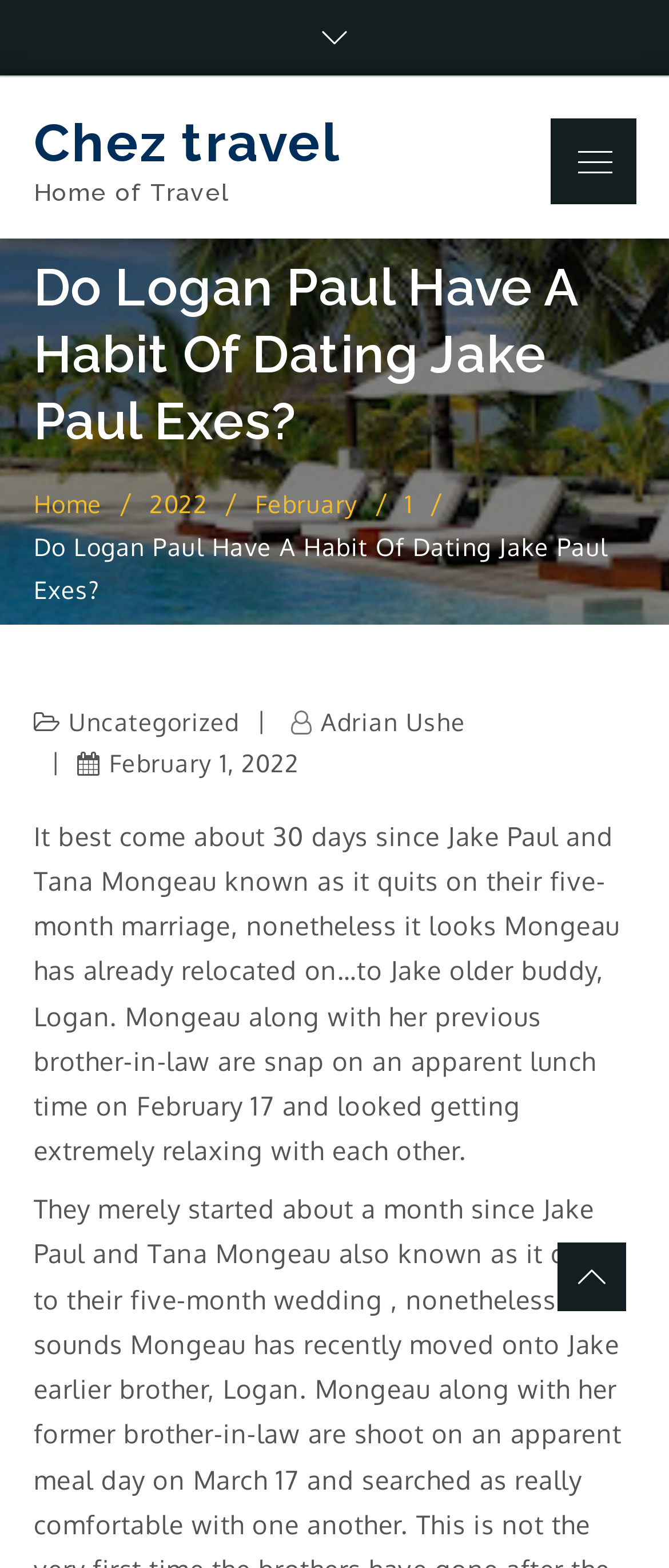What is the name of the website?
Please ensure your answer is as detailed and informative as possible.

The name of the website can be found at the top left corner of the webpage, where it says 'Chez travel' in a link format.